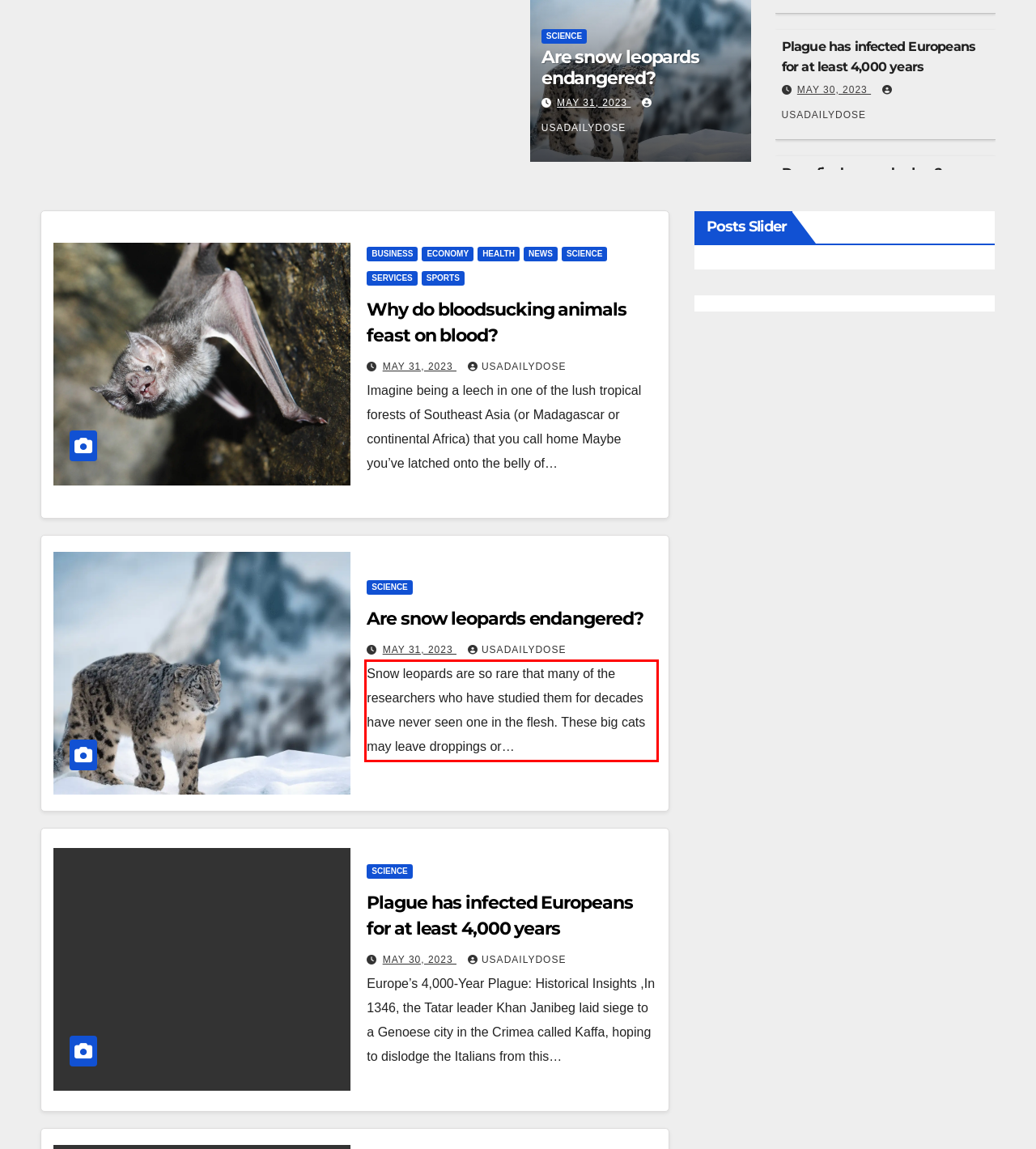Please perform OCR on the UI element surrounded by the red bounding box in the given webpage screenshot and extract its text content.

Snow leopards are so rare that many of the researchers who have studied them for decades have never seen one in the flesh. These big cats may leave droppings or…